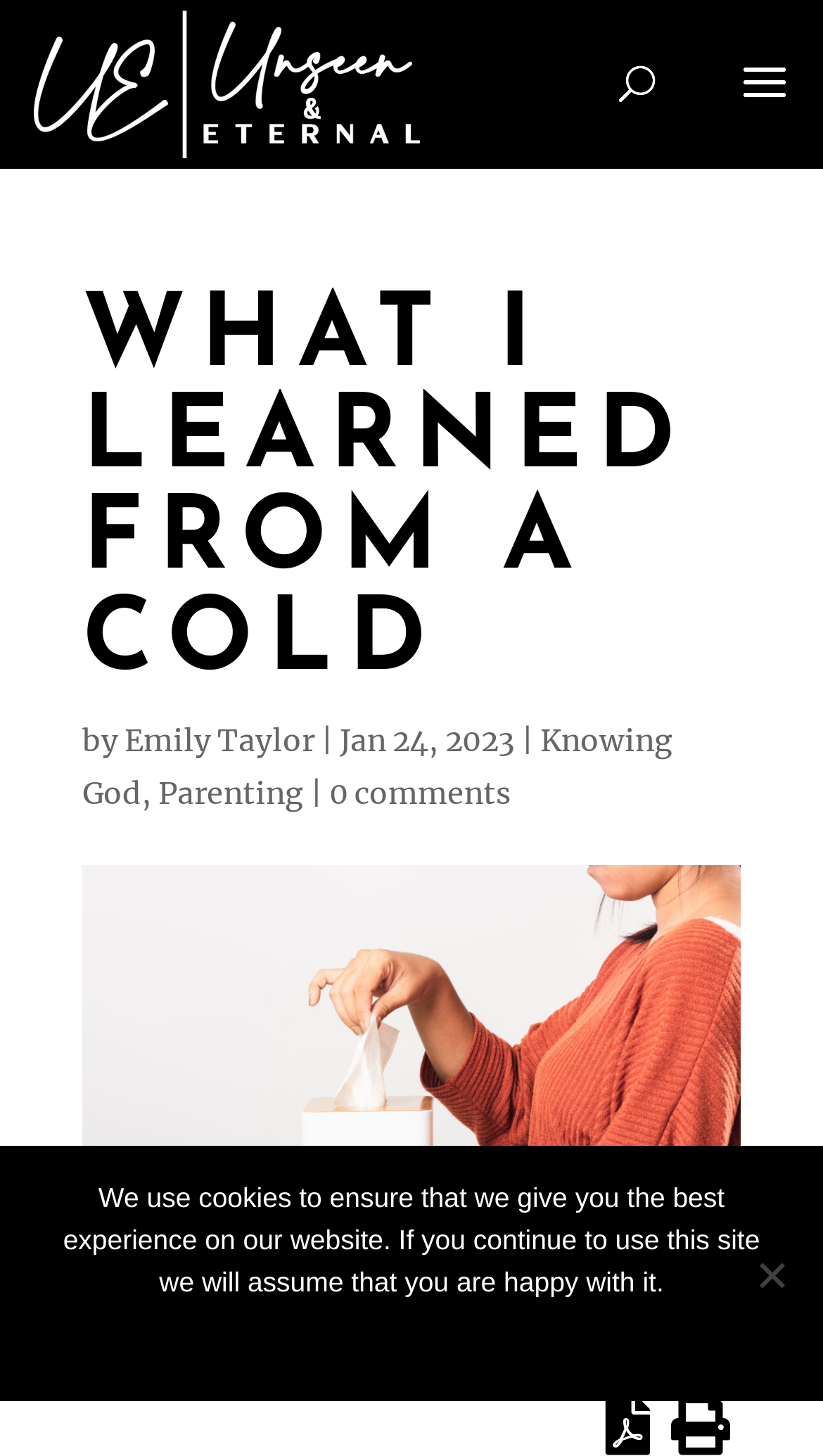What is the image above the article? Look at the image and give a one-word or short phrase answer.

Kleenex